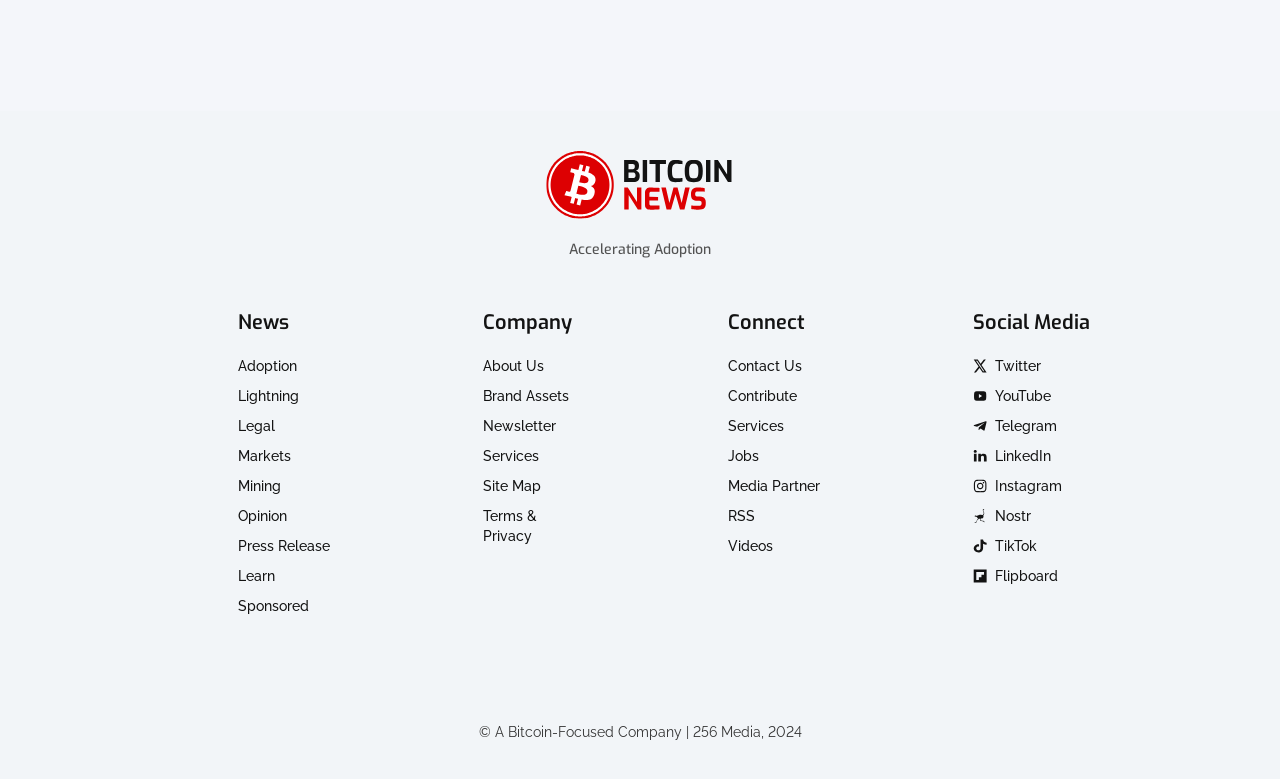How many main categories are available?
Based on the image, give a one-word or short phrase answer.

3